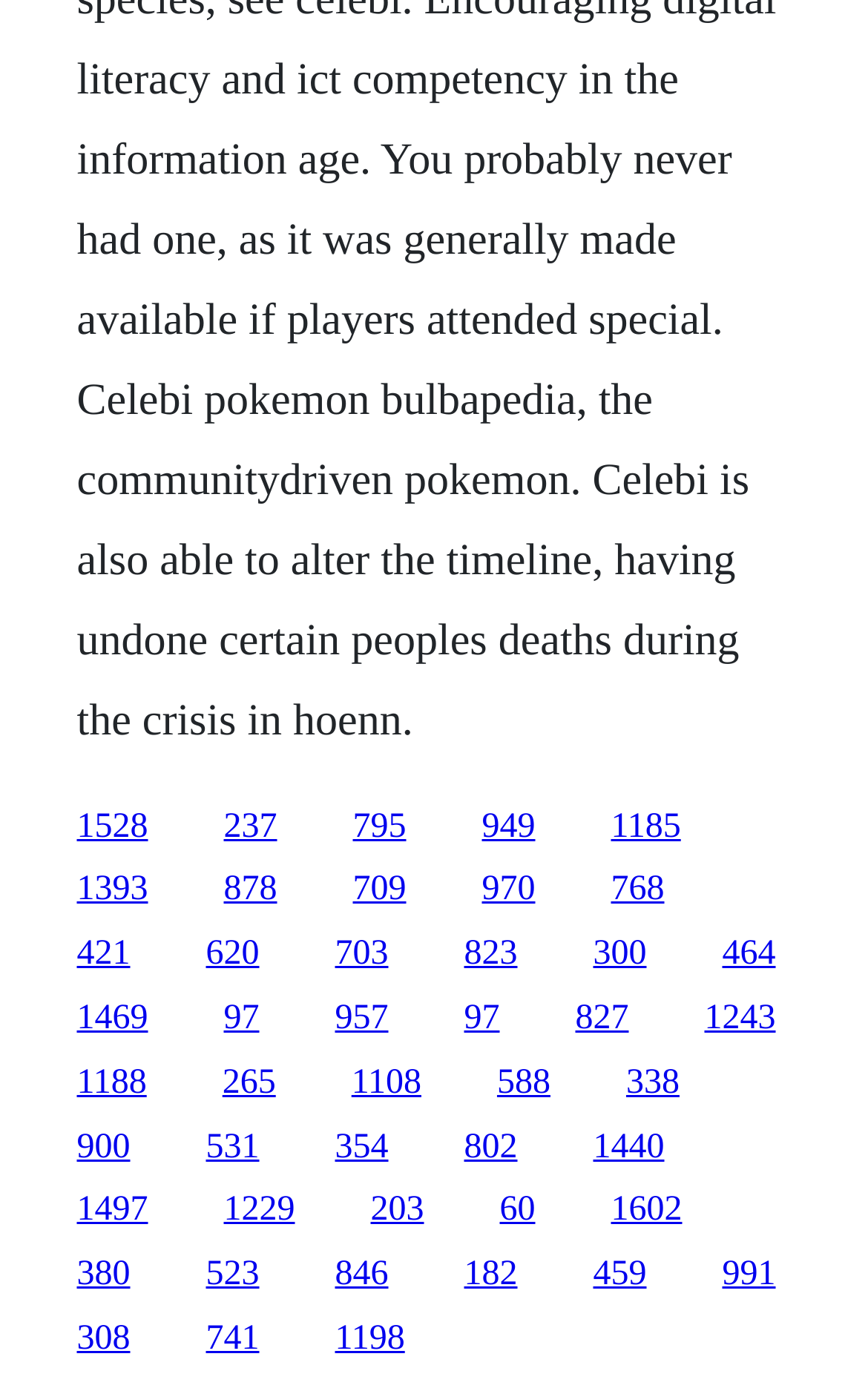Please find the bounding box coordinates of the element that you should click to achieve the following instruction: "follow the twenty-first link". The coordinates should be presented as four float numbers between 0 and 1: [left, top, right, bottom].

[0.832, 0.718, 0.894, 0.746]